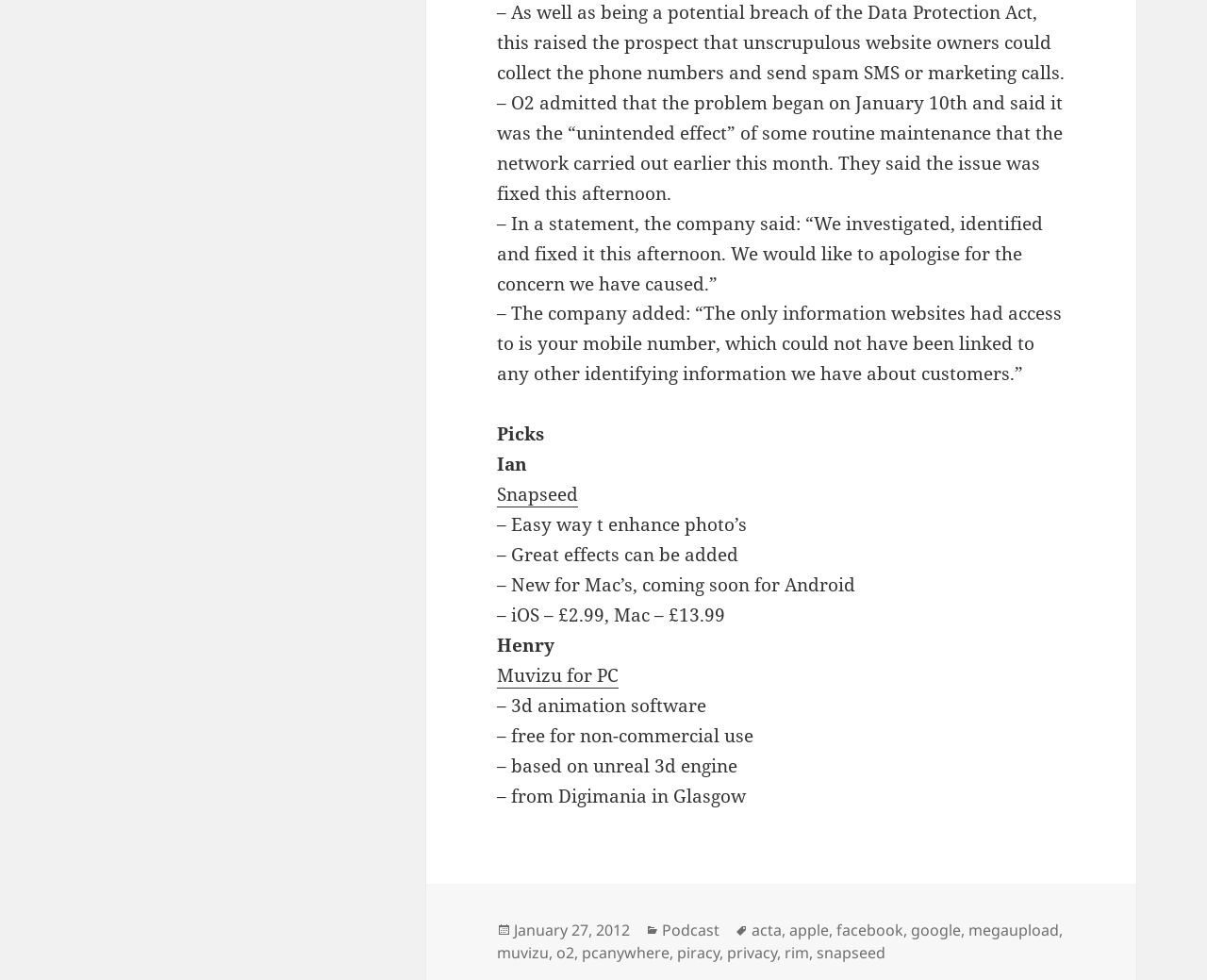Determine the bounding box coordinates of the UI element described by: "January 27, 2012".

[0.426, 0.939, 0.522, 0.961]